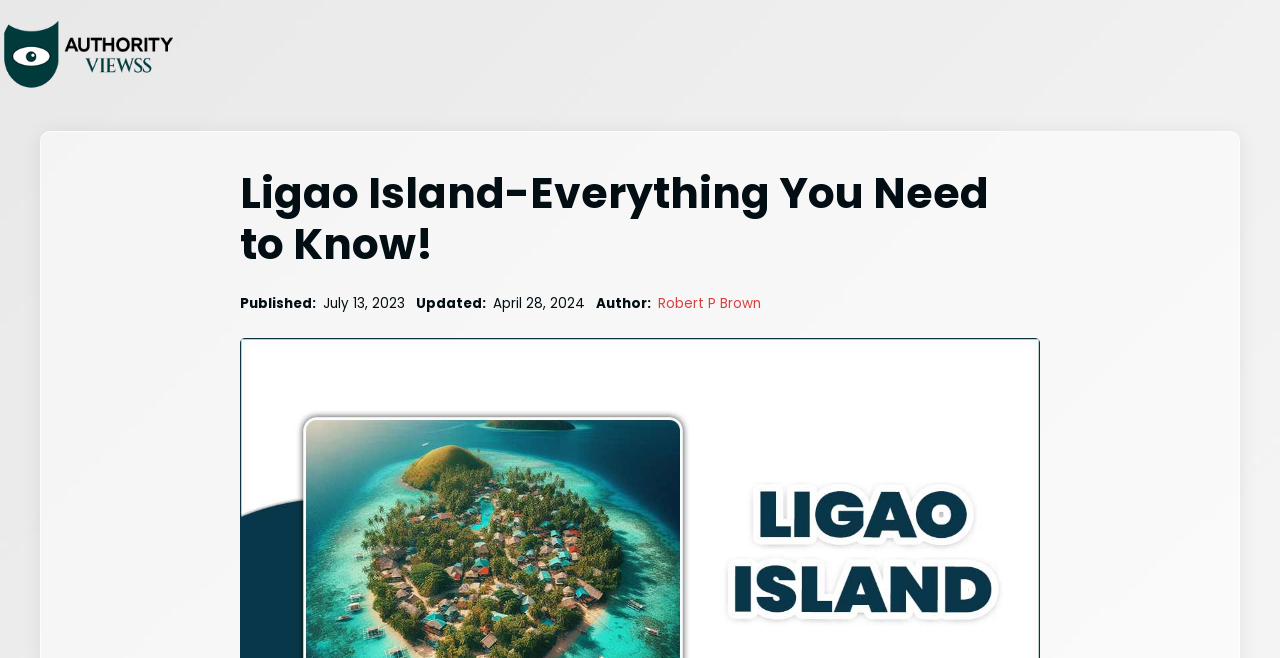Your task is to extract the text of the main heading from the webpage.

Ligao Island-Everything You Need to Know!